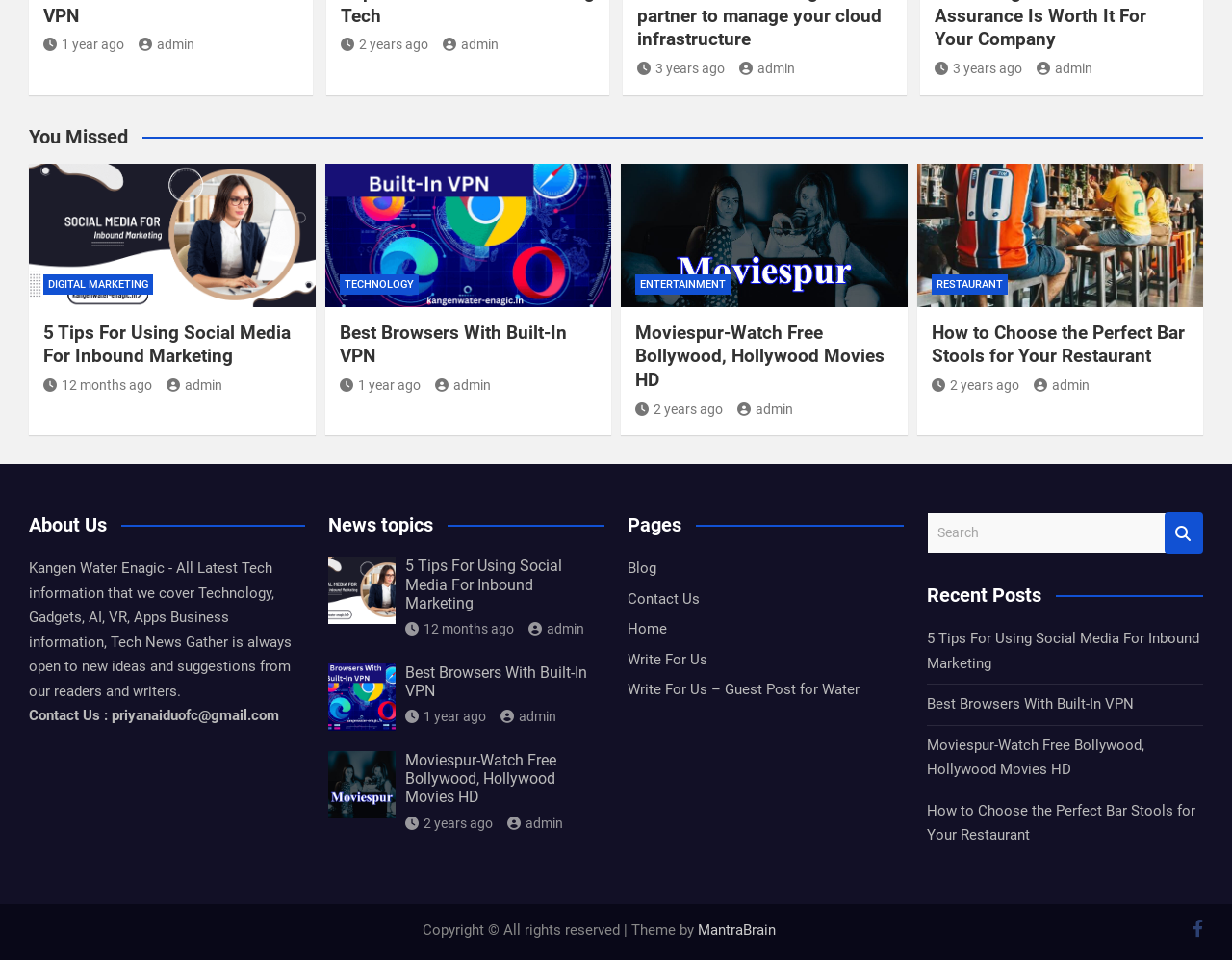Identify the bounding box coordinates for the element you need to click to achieve the following task: "Read the '5 Tips For Using Social Media For Inbound Marketing' article". The coordinates must be four float values ranging from 0 to 1, formatted as [left, top, right, bottom].

[0.035, 0.335, 0.244, 0.384]